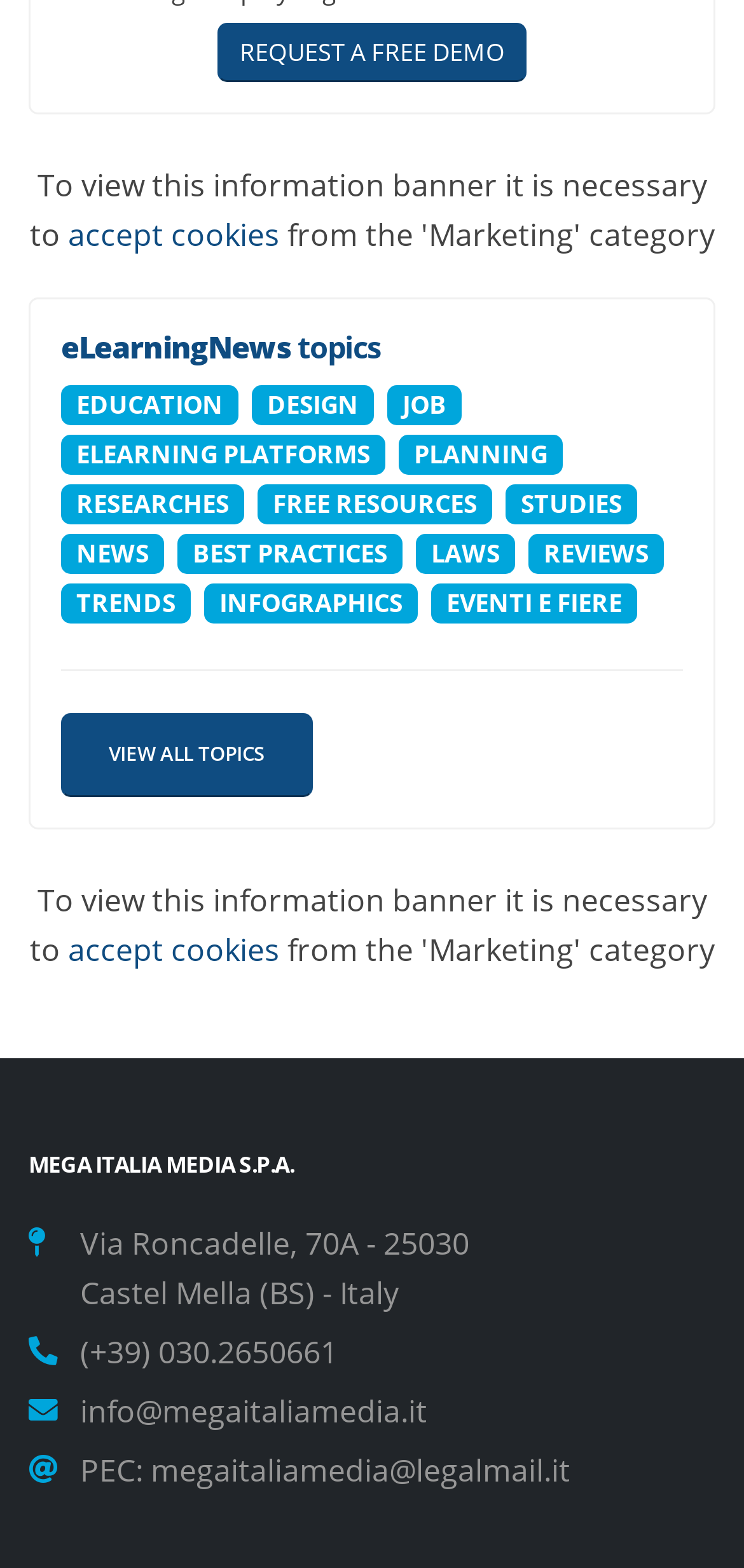What is the email address provided for contact?
Please use the image to provide a one-word or short phrase answer.

info@megaitaliamedia.it